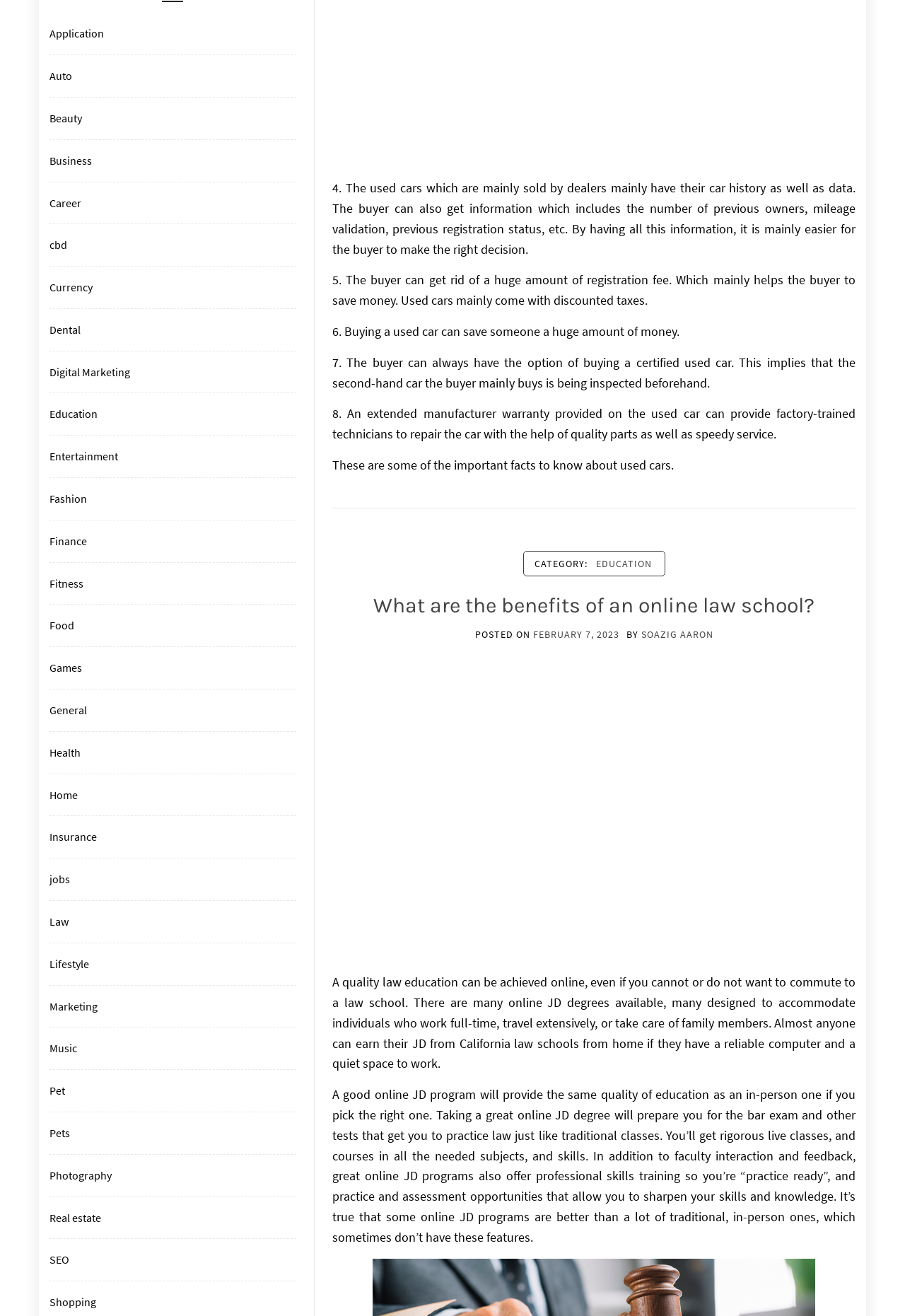What is the date of the article?
Identify the answer in the screenshot and reply with a single word or phrase.

February 7, 2023